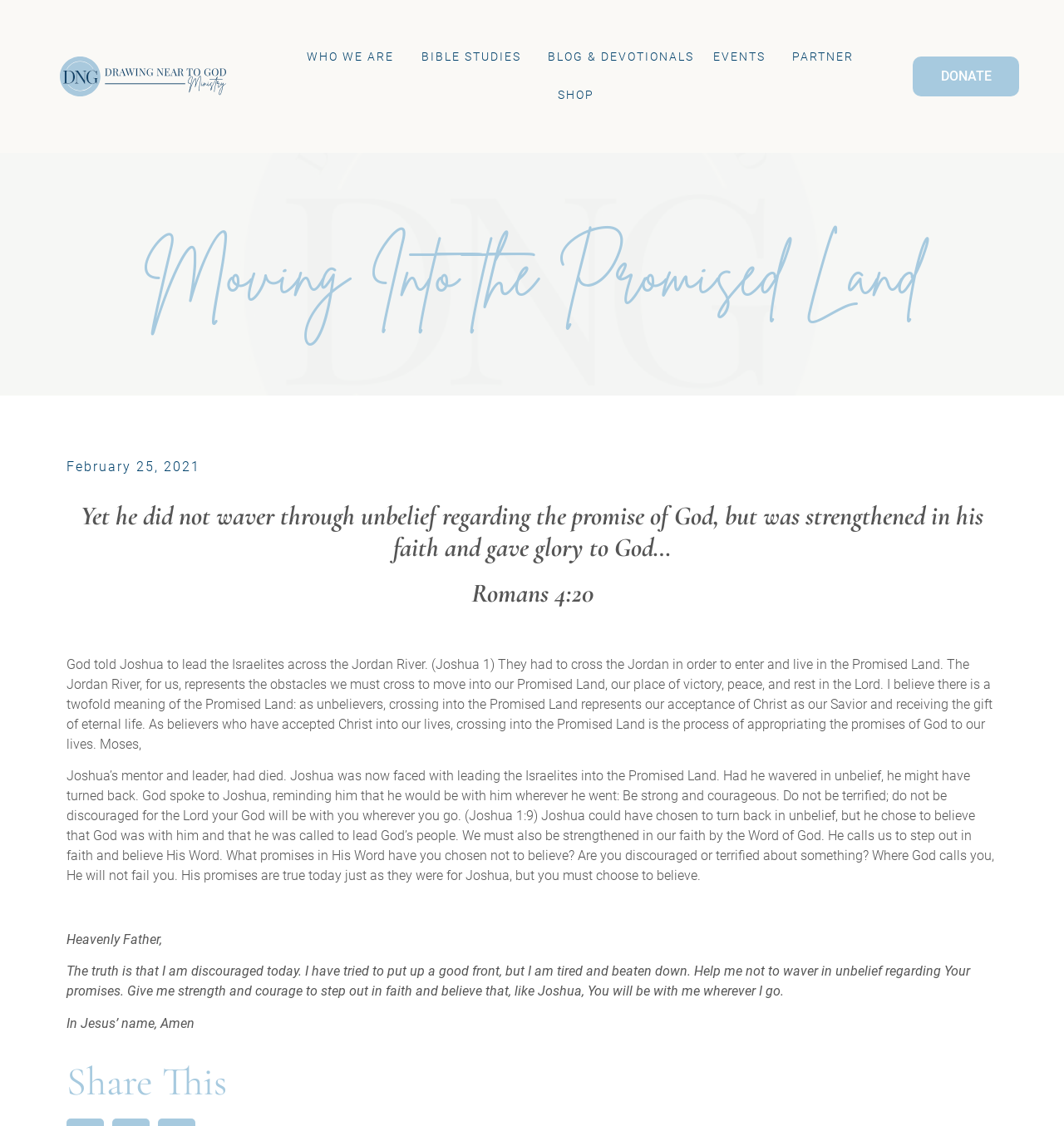Answer the question below with a single word or a brief phrase: 
What is the prayer request mentioned in the article?

Strength and courage to step out in faith